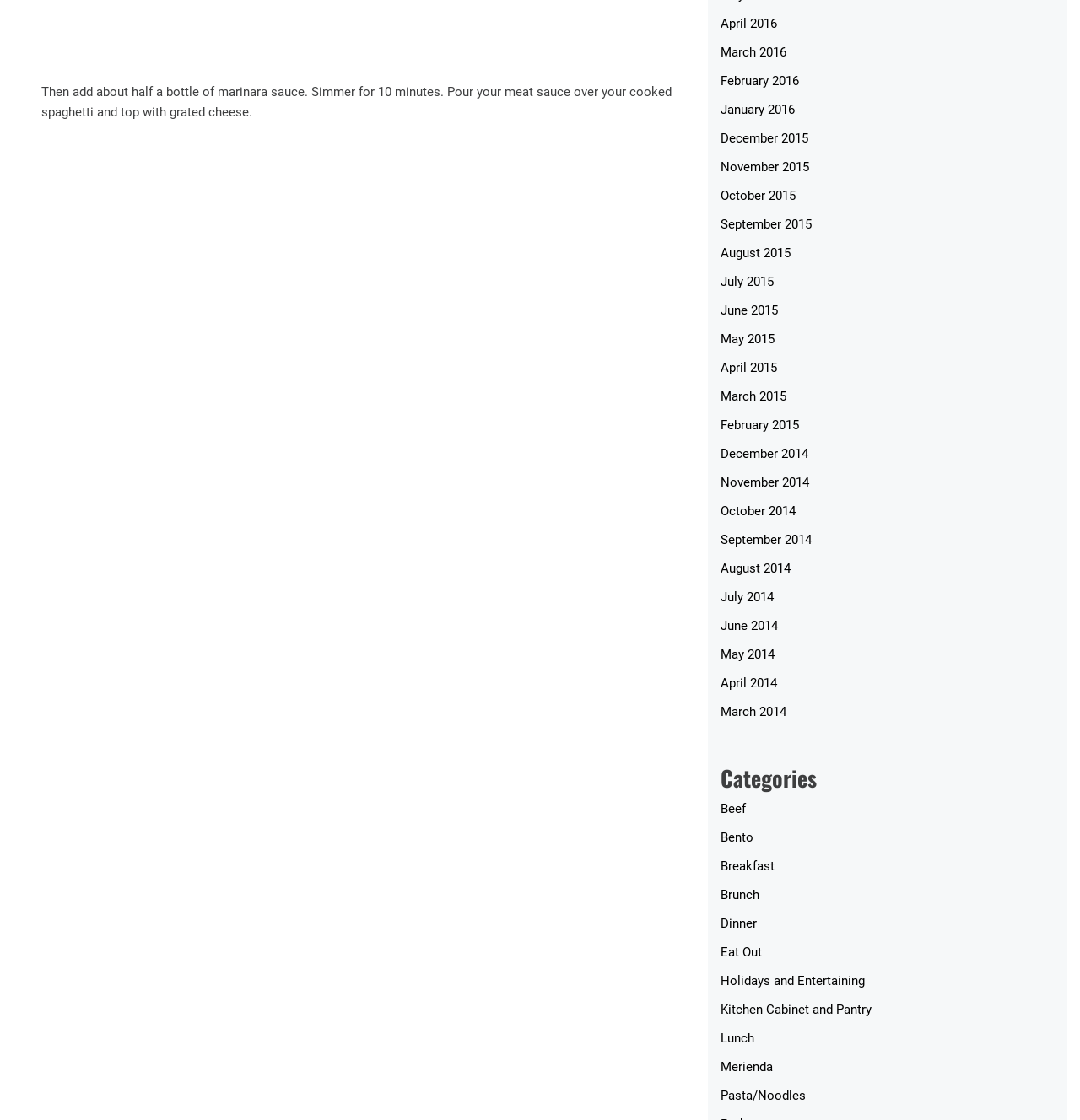Use a single word or phrase to answer this question: 
What is the last category listed in the categories section?

Merienda